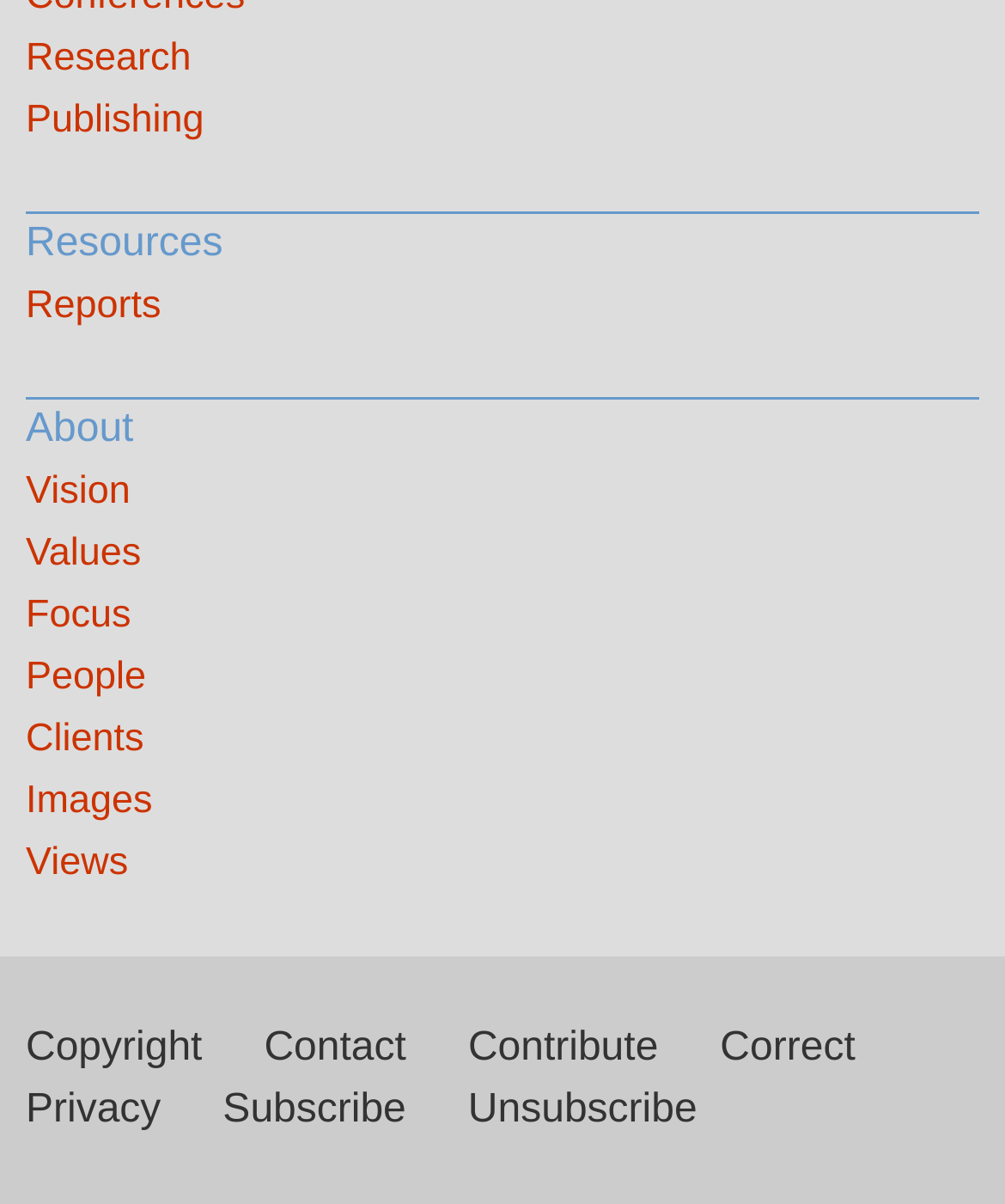Find the bounding box coordinates for the area you need to click to carry out the instruction: "Access reports". The coordinates should be four float numbers between 0 and 1, indicated as [left, top, right, bottom].

[0.026, 0.229, 0.974, 0.28]